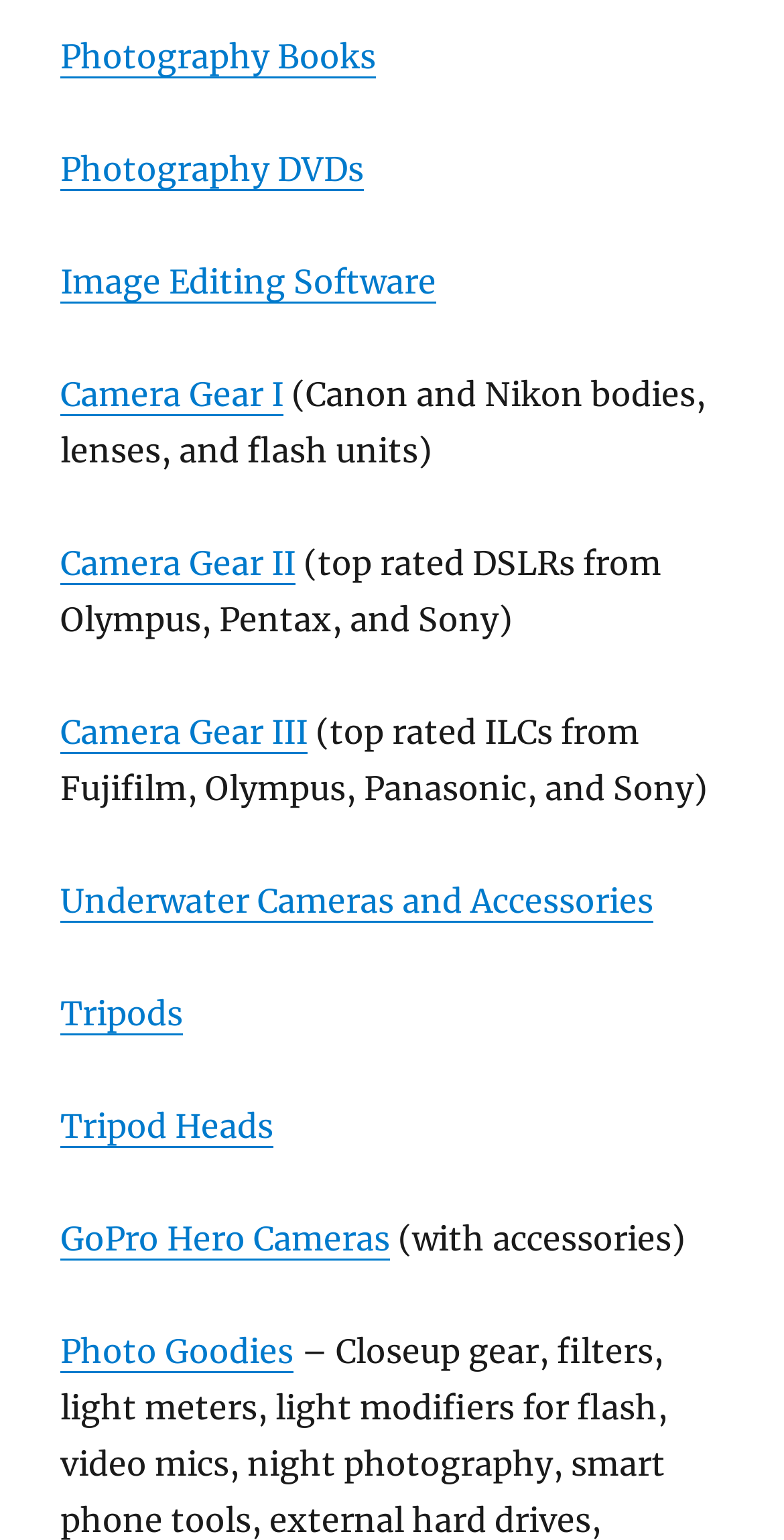Could you indicate the bounding box coordinates of the region to click in order to complete this instruction: "Check out GoPro Hero Cameras".

[0.077, 0.791, 0.497, 0.817]